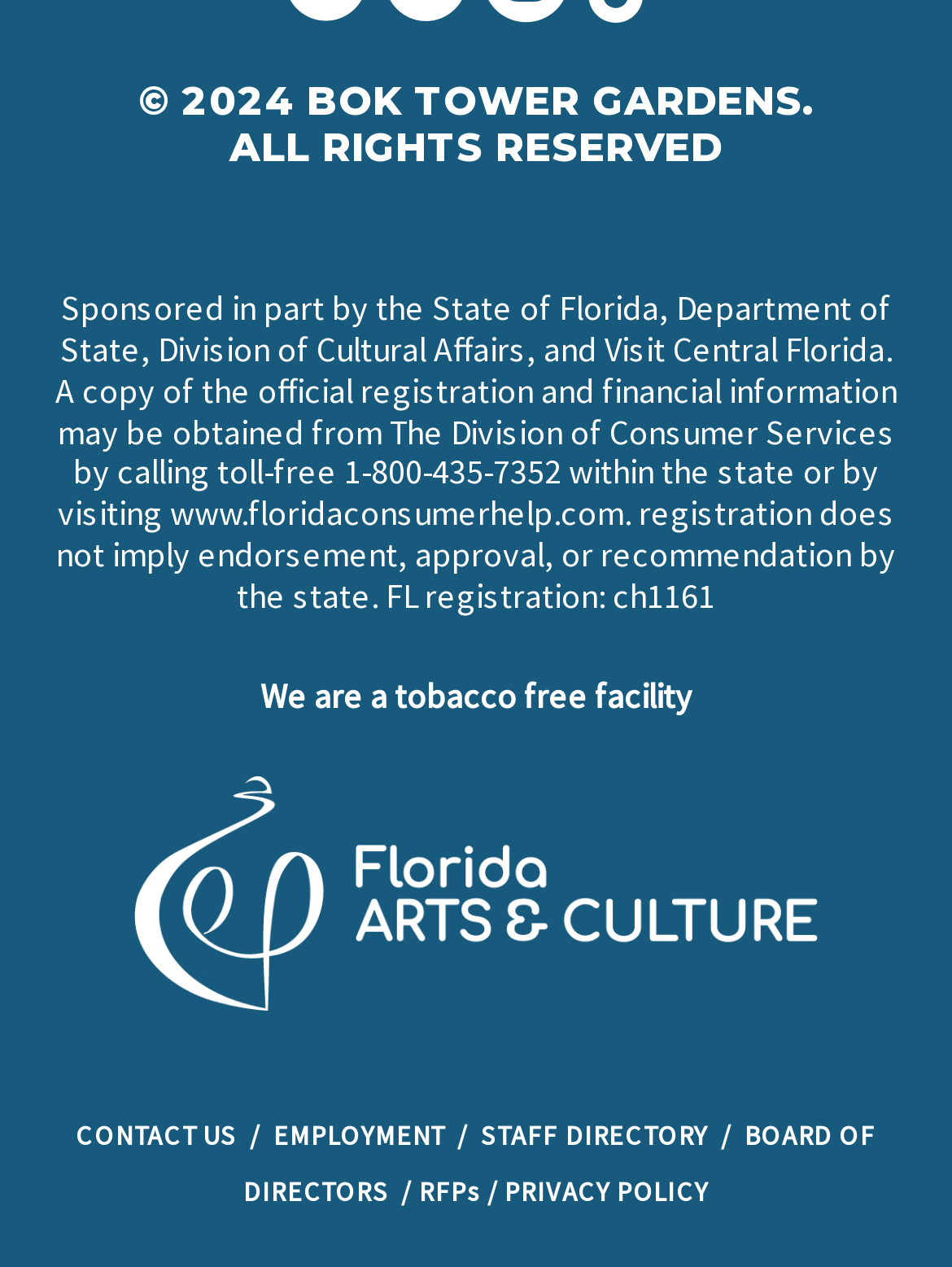What is the URL of the Florida consumer help website?
Refer to the image and give a detailed answer to the question.

The URL can be found in the text that says 'A copy of the official registration and financial information may be obtained from The Division of Consumer Services by calling toll-free 1-800-435-7352 within the state or by visiting www.floridaconsumerhelp.com'.